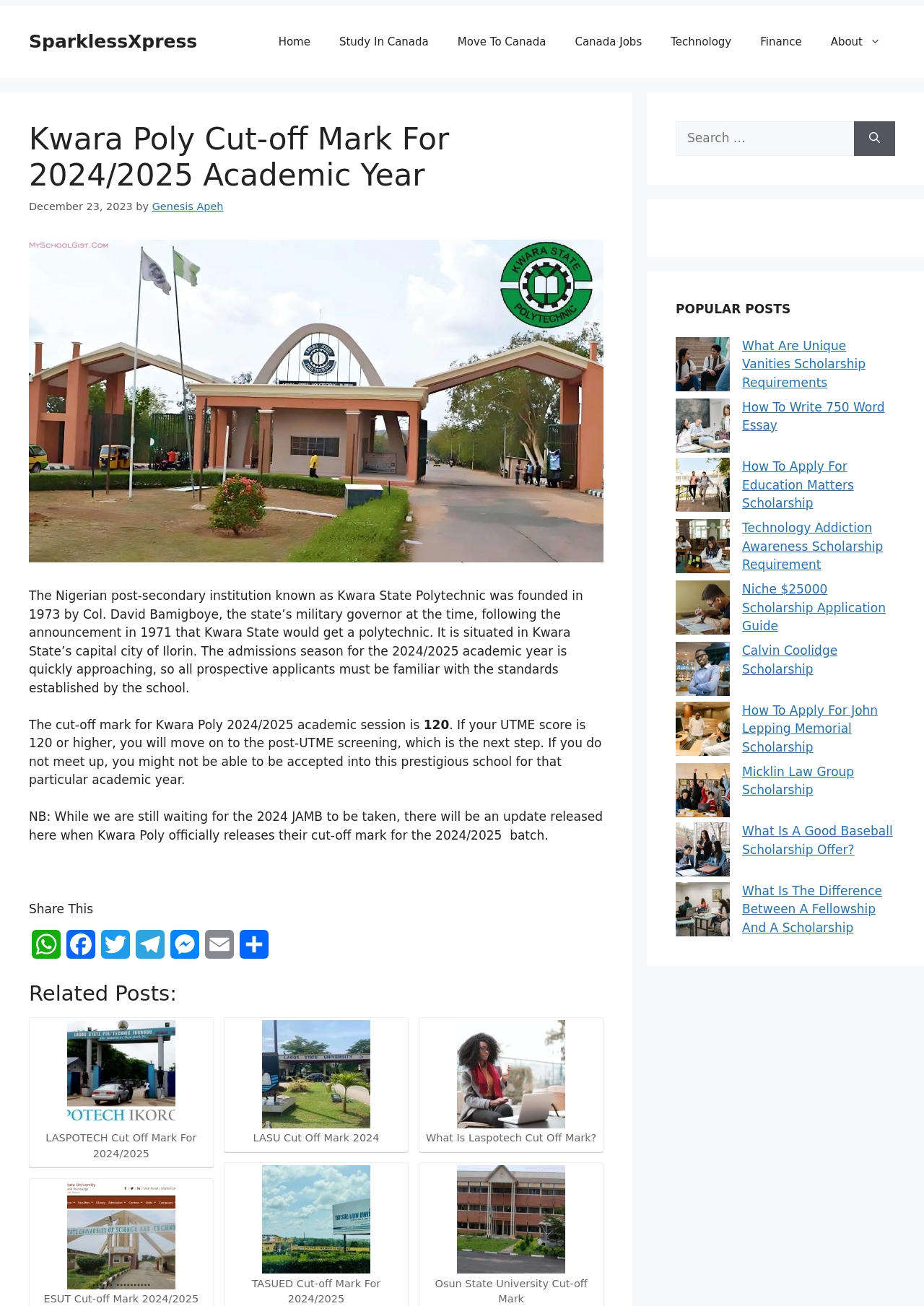Please mark the bounding box coordinates of the area that should be clicked to carry out the instruction: "Read about LASPOTECH Cut Off Mark For 2024/2025".

[0.034, 0.781, 0.228, 0.89]